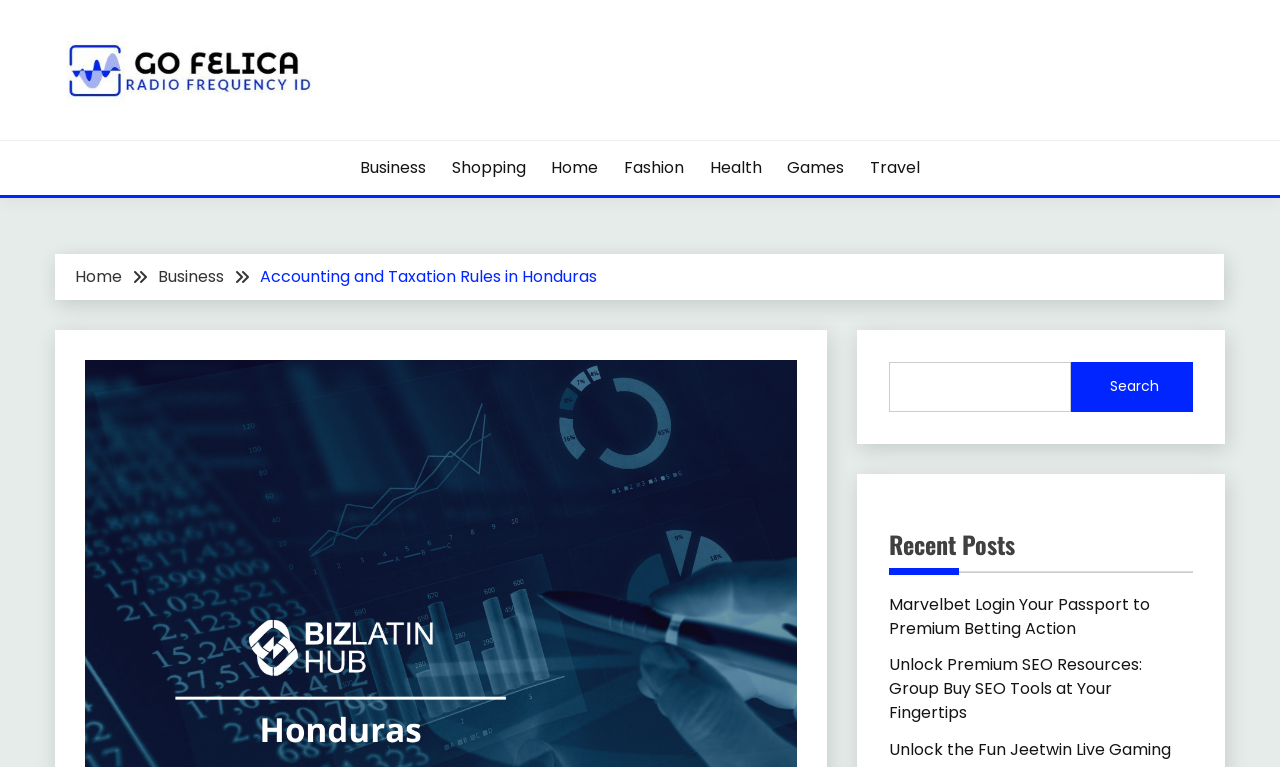Find the bounding box coordinates of the element to click in order to complete this instruction: "read Recent Posts". The bounding box coordinates must be four float numbers between 0 and 1, denoted as [left, top, right, bottom].

[0.694, 0.685, 0.932, 0.747]